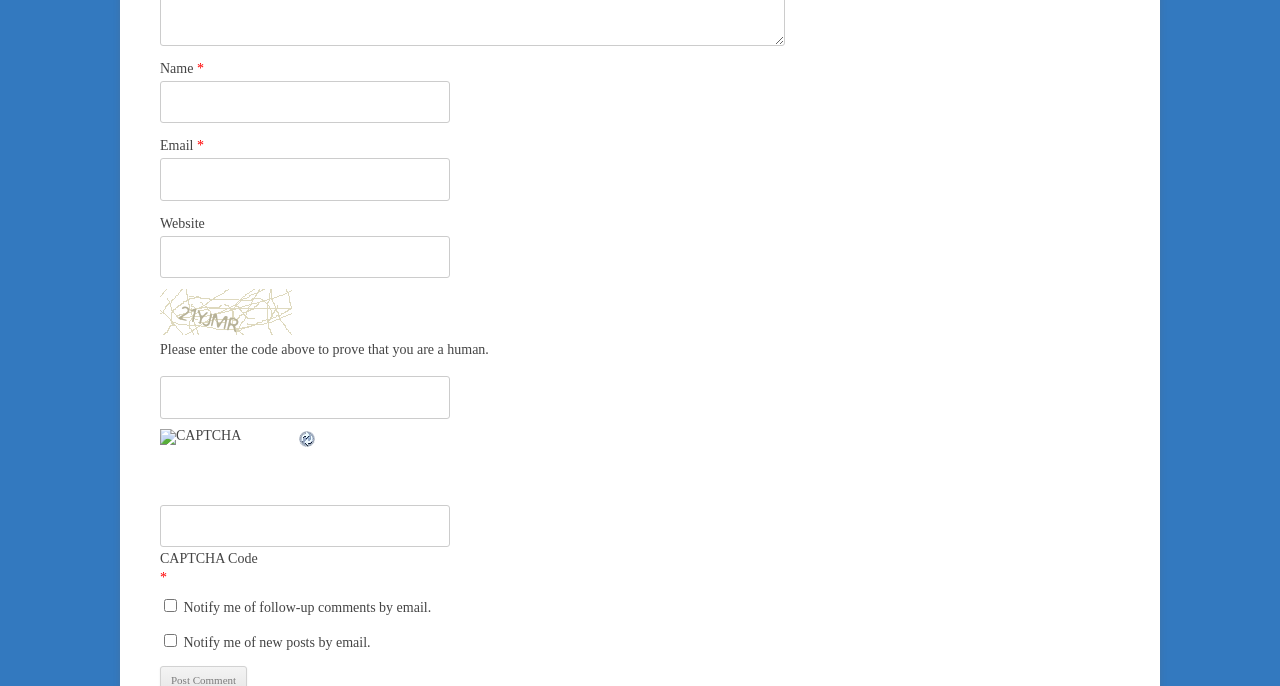What is the purpose of the CAPTCHA code?
Answer the question with a single word or phrase derived from the image.

Prove humanity